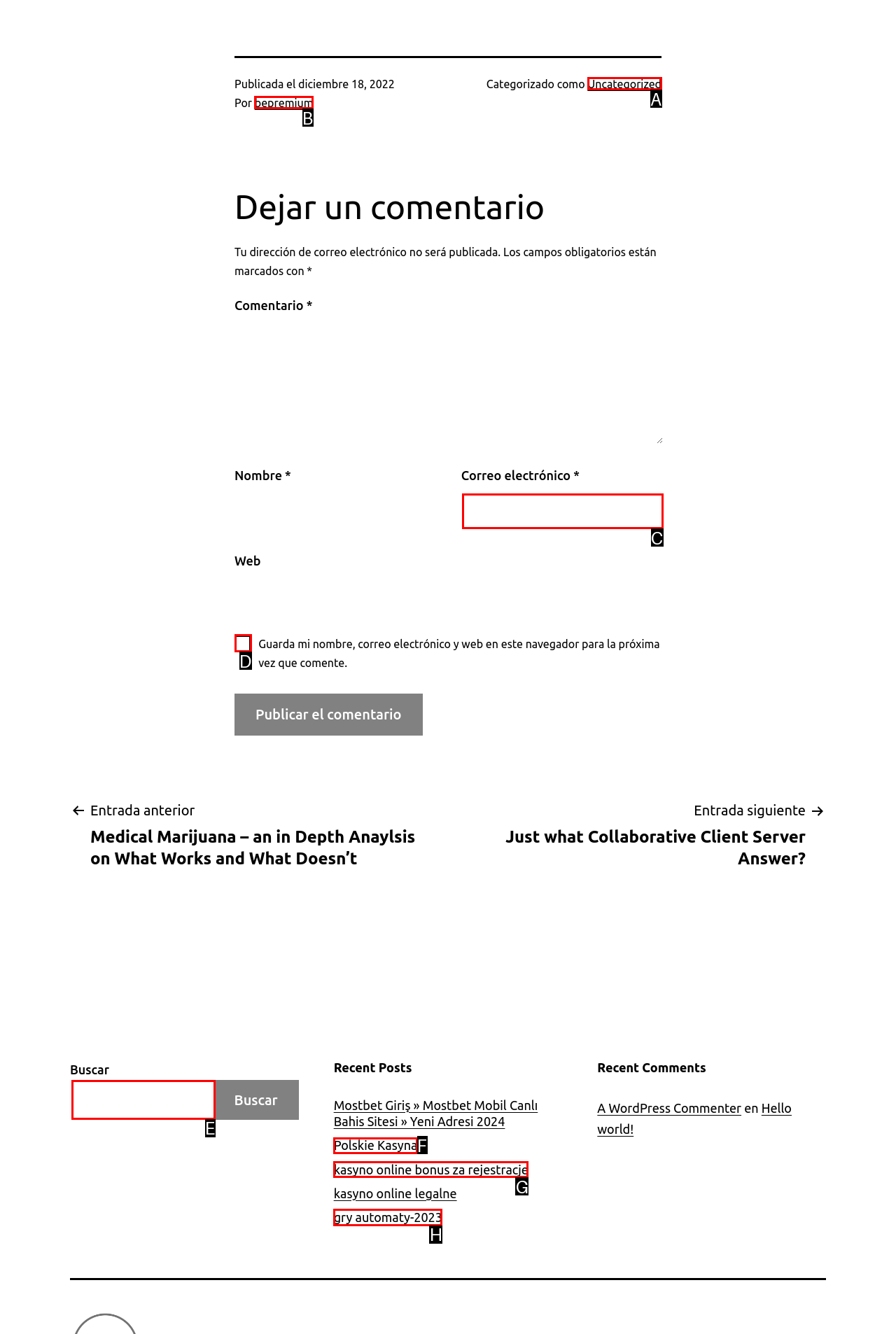Indicate the HTML element that should be clicked to perform the task: Search for something Reply with the letter corresponding to the chosen option.

E